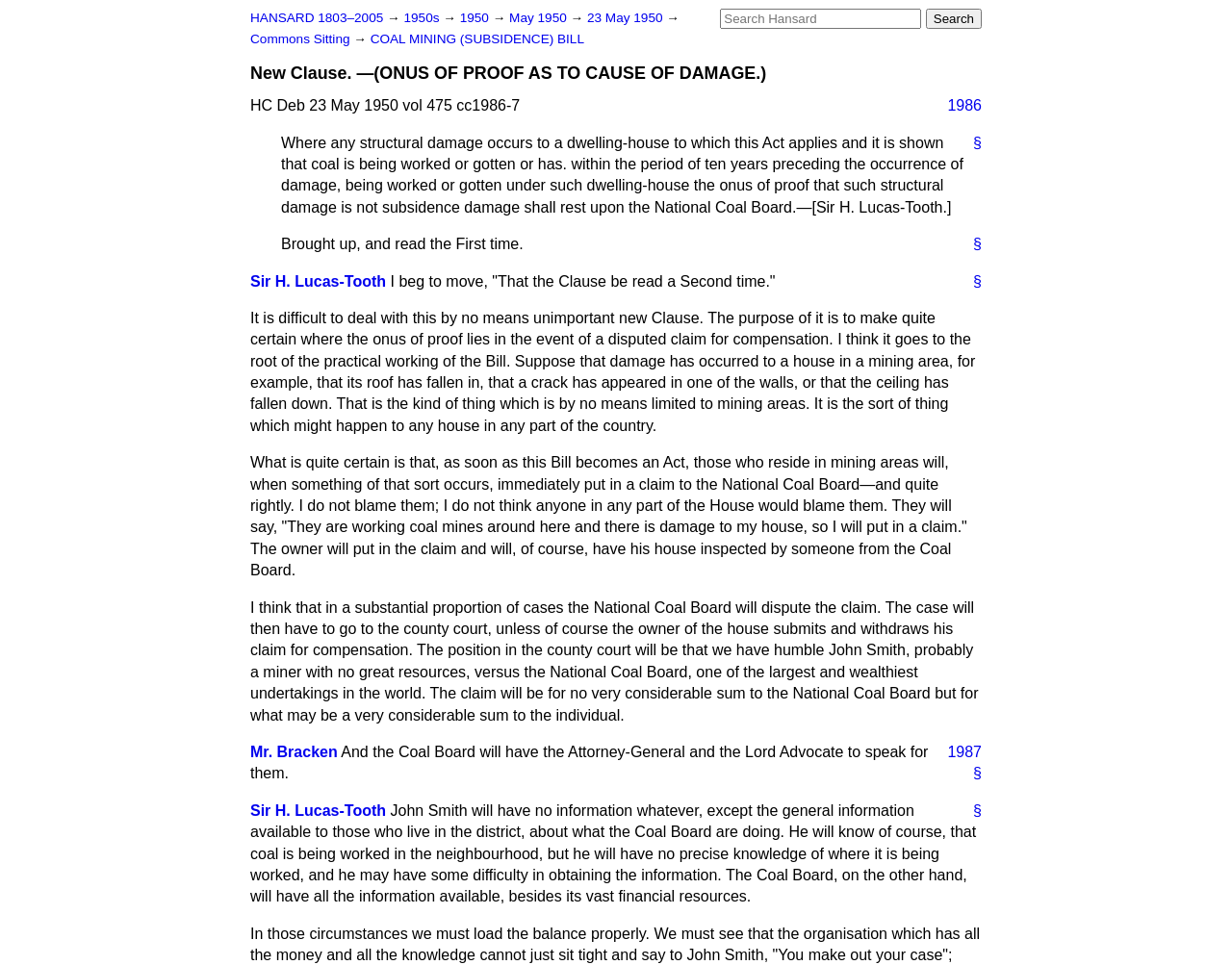Ascertain the bounding box coordinates for the UI element detailed here: "Contact us". The coordinates should be provided as [left, top, right, bottom] with each value being a float between 0 and 1.

None